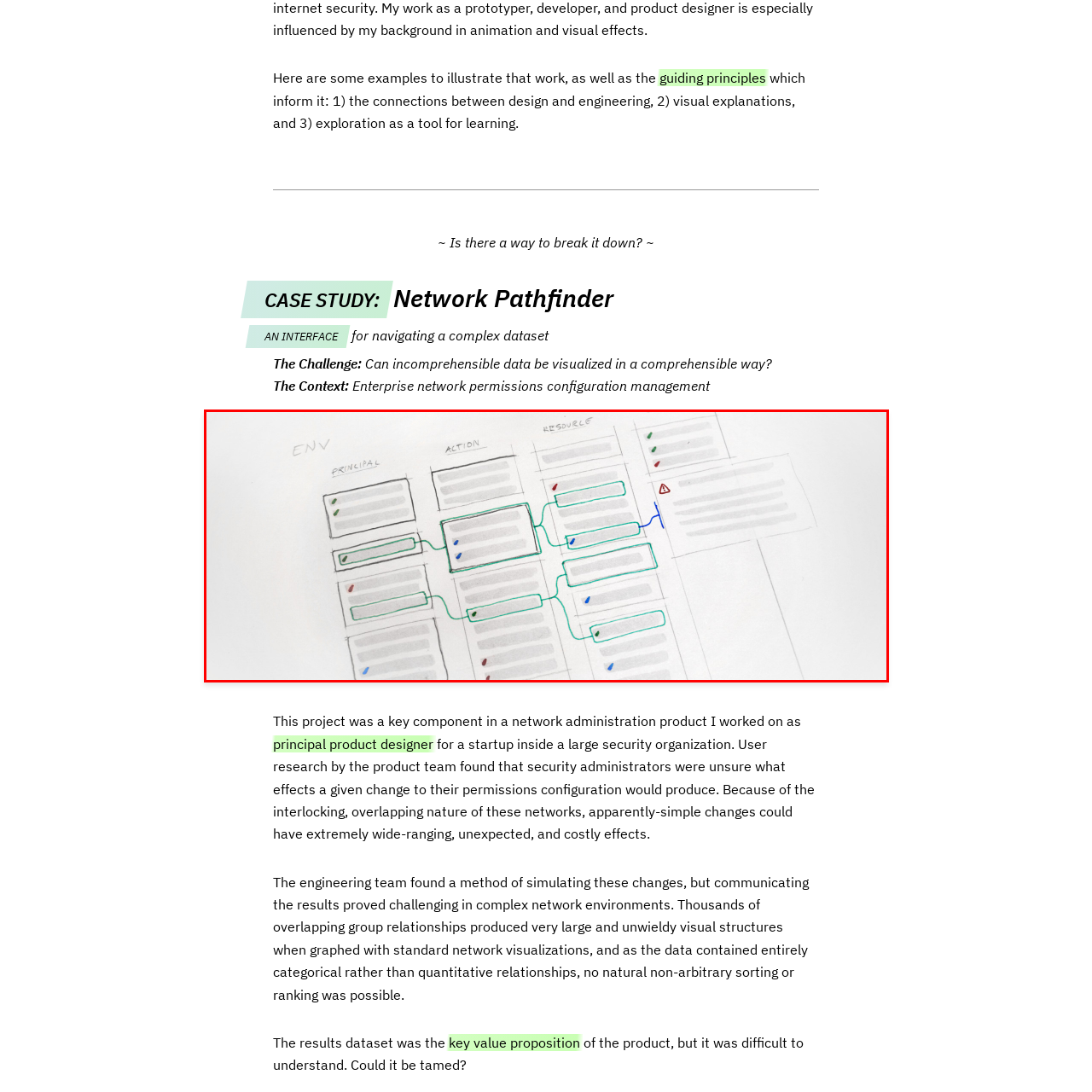Give a detailed caption for the image that is encased within the red bounding box.

The image showcases a detailed pen-and-ink sketch illustrating a node-based graph network interface designed for navigating complex datasets. The layout is structured into three main categories: "Principal," "Action," and "Resource," each marked with colored indicators. Connecting lines in various shades of green guide the viewer through the relationships between these categories, highlighting the interconnected nature of the data. Additionally, a warning icon on the right signifies a potential issue or important note, emphasizing the complexity of the information being navigated. This sketch serves as a visual exploration of how intricate data configurations can be simplified for user comprehension, addressing the challenge of making incomprehensible data accessible and understandable.